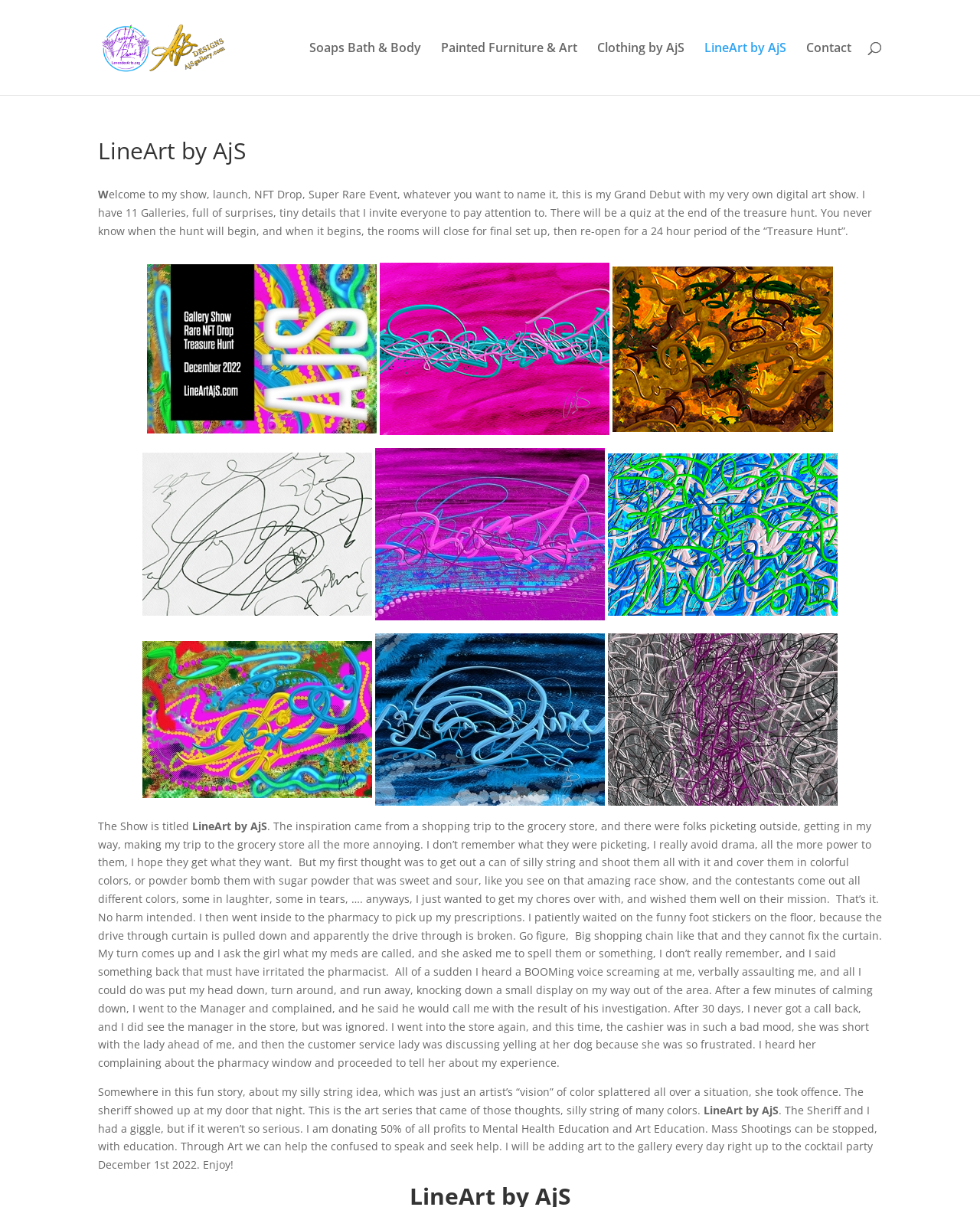Using the details from the image, please elaborate on the following question: What is the date of the cocktail party?

The date of the cocktail party can be found in the text '...right up to the cocktail party December 1st 2022.' which mentions the event and its date.